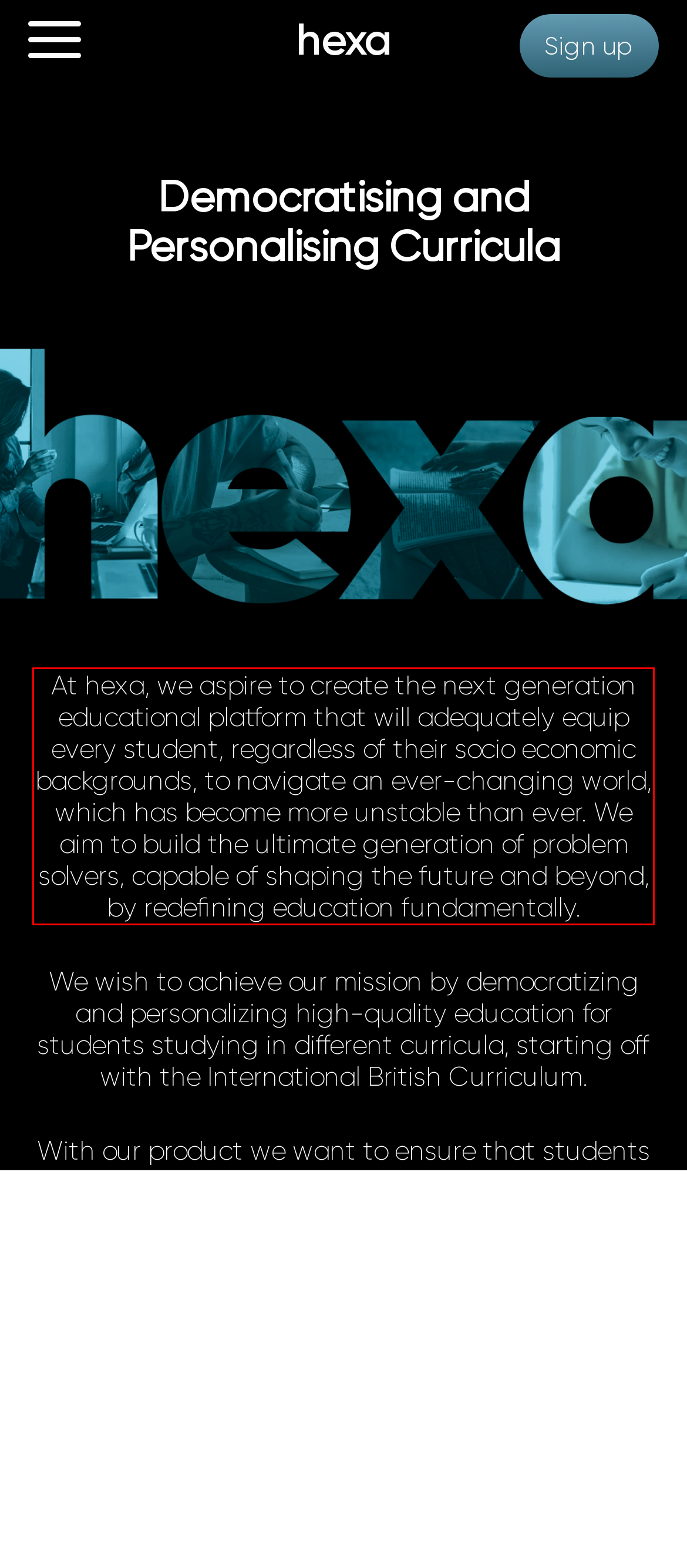Given a webpage screenshot with a red bounding box, perform OCR to read and deliver the text enclosed by the red bounding box.

At hexa, we aspire to create the next generation educational platform that will adequately equip every student, regardless of their socio economic backgrounds, to navigate an ever-changing world, which has become more unstable than ever. We aim to build the ultimate generation of problem solvers, capable of shaping the future and beyond, by redefining education fundamentally.